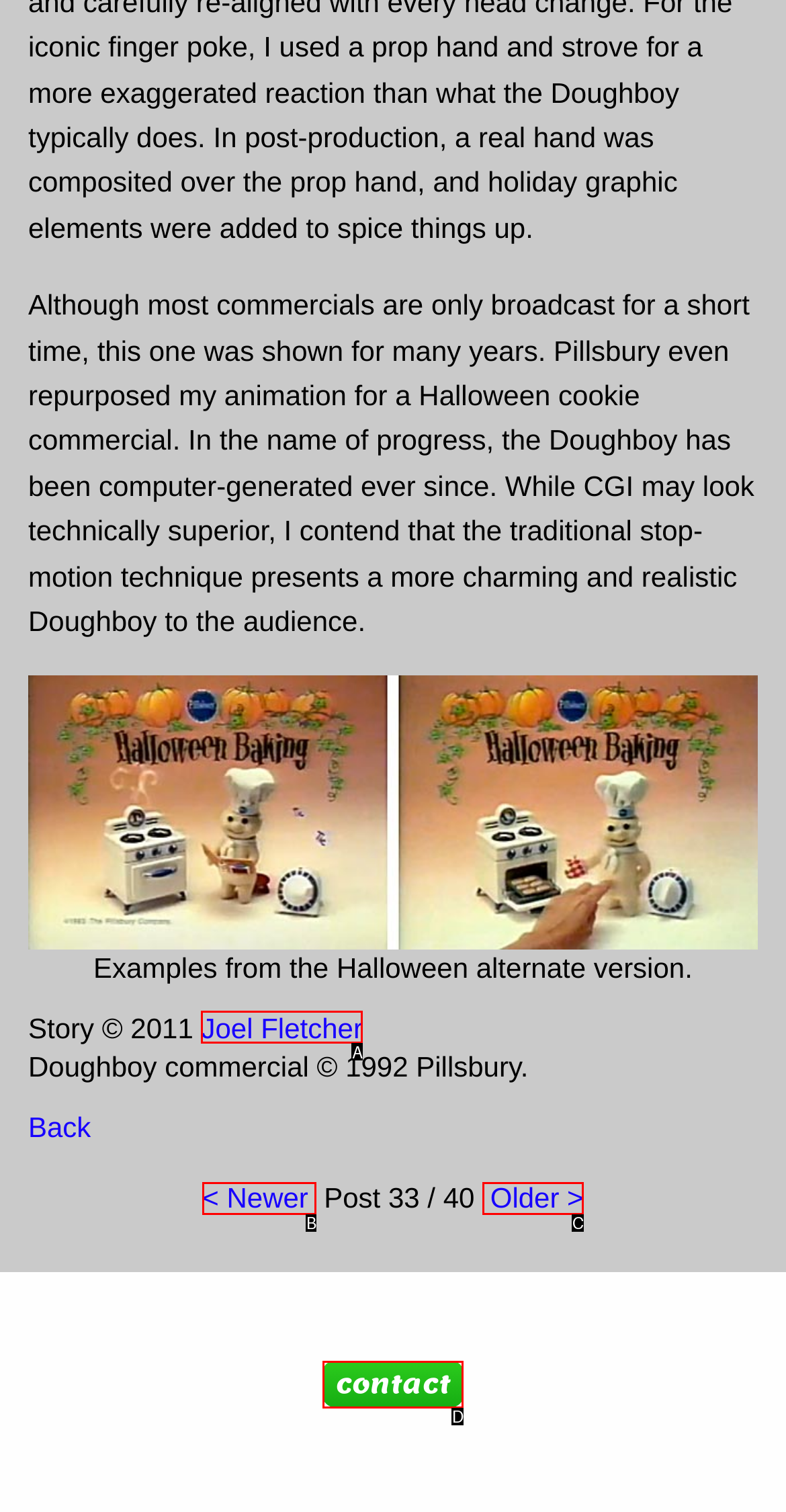From the provided options, pick the HTML element that matches the description: permalink. Respond with the letter corresponding to your choice.

None